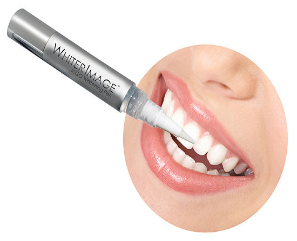Offer a detailed explanation of the image and its components.

The image showcases a whitening pen labeled "Whiter Image," designed for teeth whitening. The pen is depicted in the process of application, with the tip being pointed at a set of bright, white teeth. The background highlights a close-up of a person's smile, emphasizing the teeth's whiteness and shine. This product is presented as a convenient option for maintaining a bright smile, as it is portable and easy to use for touch-ups on the go. The overall aesthetic suggests a focus on dental care and cosmetic enhancement, inviting users to consider this method for achieving and sustaining a gleaming, confident smile.